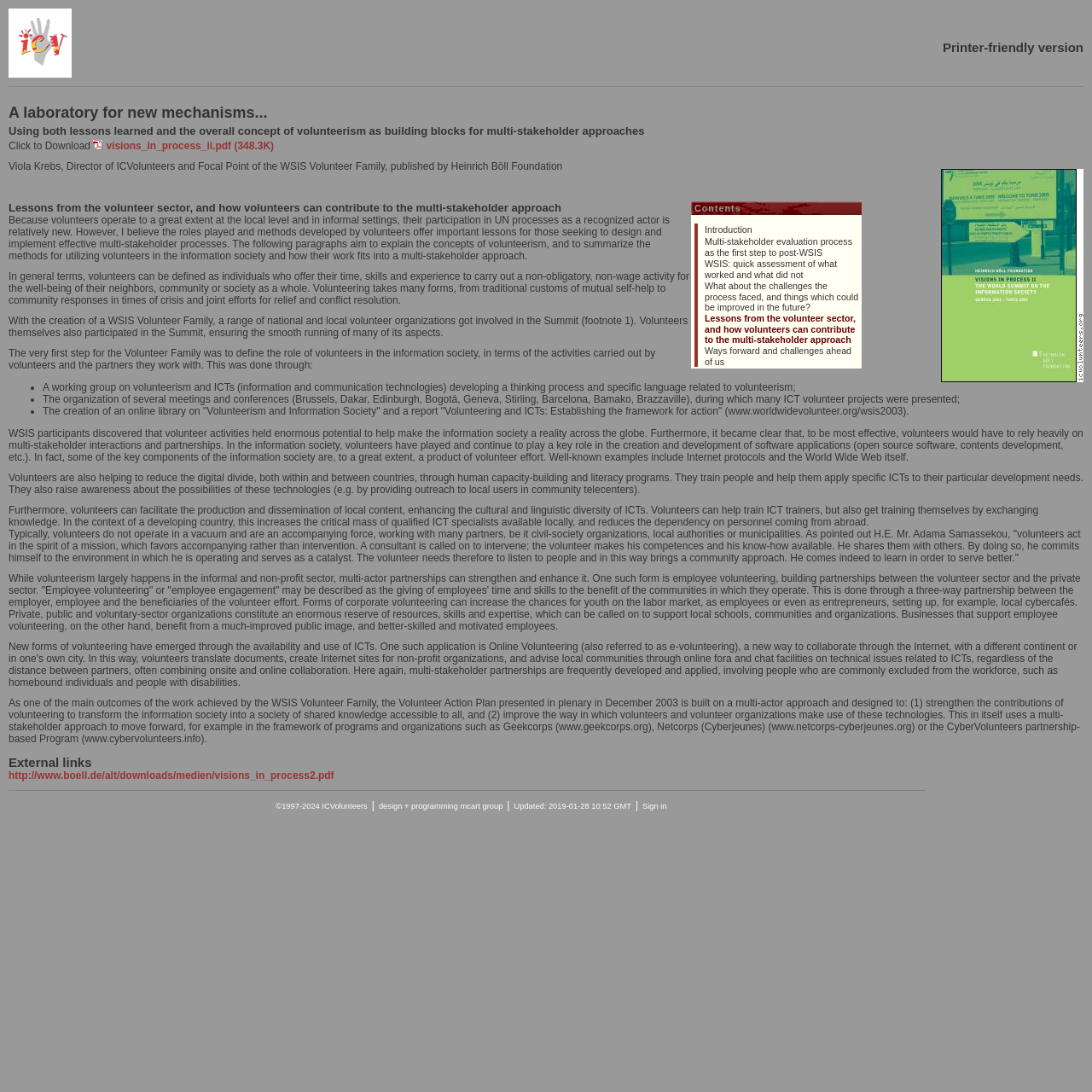What is the purpose of volunteers in the information society?
Provide a detailed and well-explained answer to the question.

The purpose of volunteers in the information society can be inferred from the text which states that 'volunteers have played and continue to play a key role in the creation and development of software applications' and 'volunteers are also helping to reduce the digital divide, both within and between countries, through human capacity-building and literacy programs'.